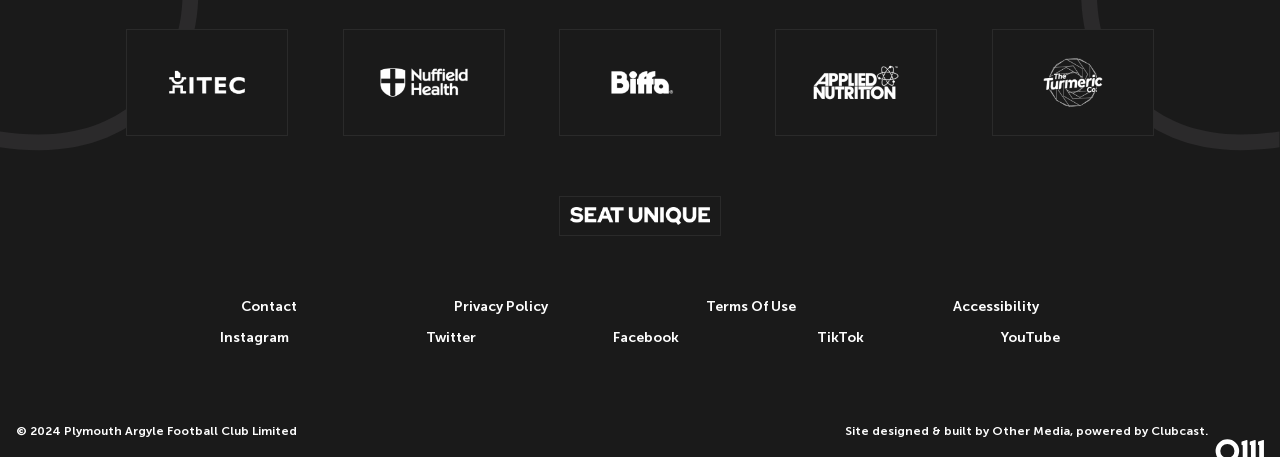What social media platforms are linked?
Using the screenshot, give a one-word or short phrase answer.

Instagram, Twitter, Facebook, TikTok, YouTube